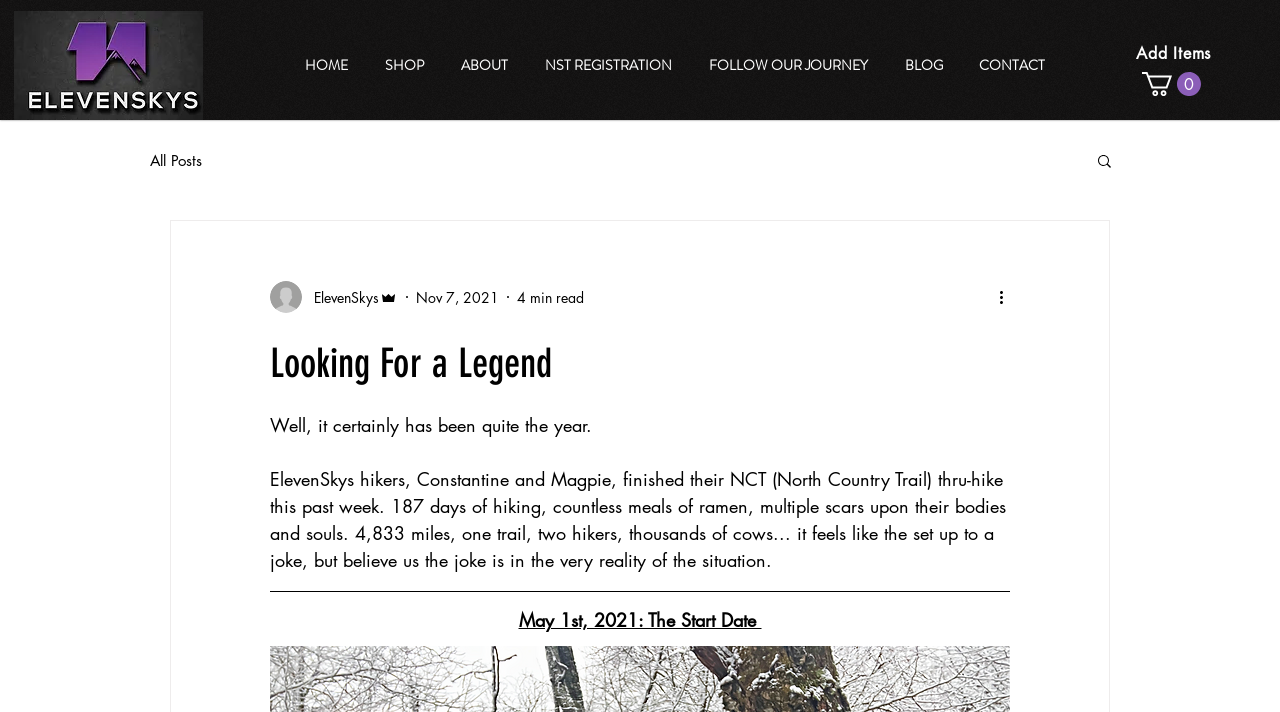Predict the bounding box of the UI element based on the description: "ABOUT". The coordinates should be four float numbers between 0 and 1, formatted as [left, top, right, bottom].

[0.345, 0.06, 0.411, 0.124]